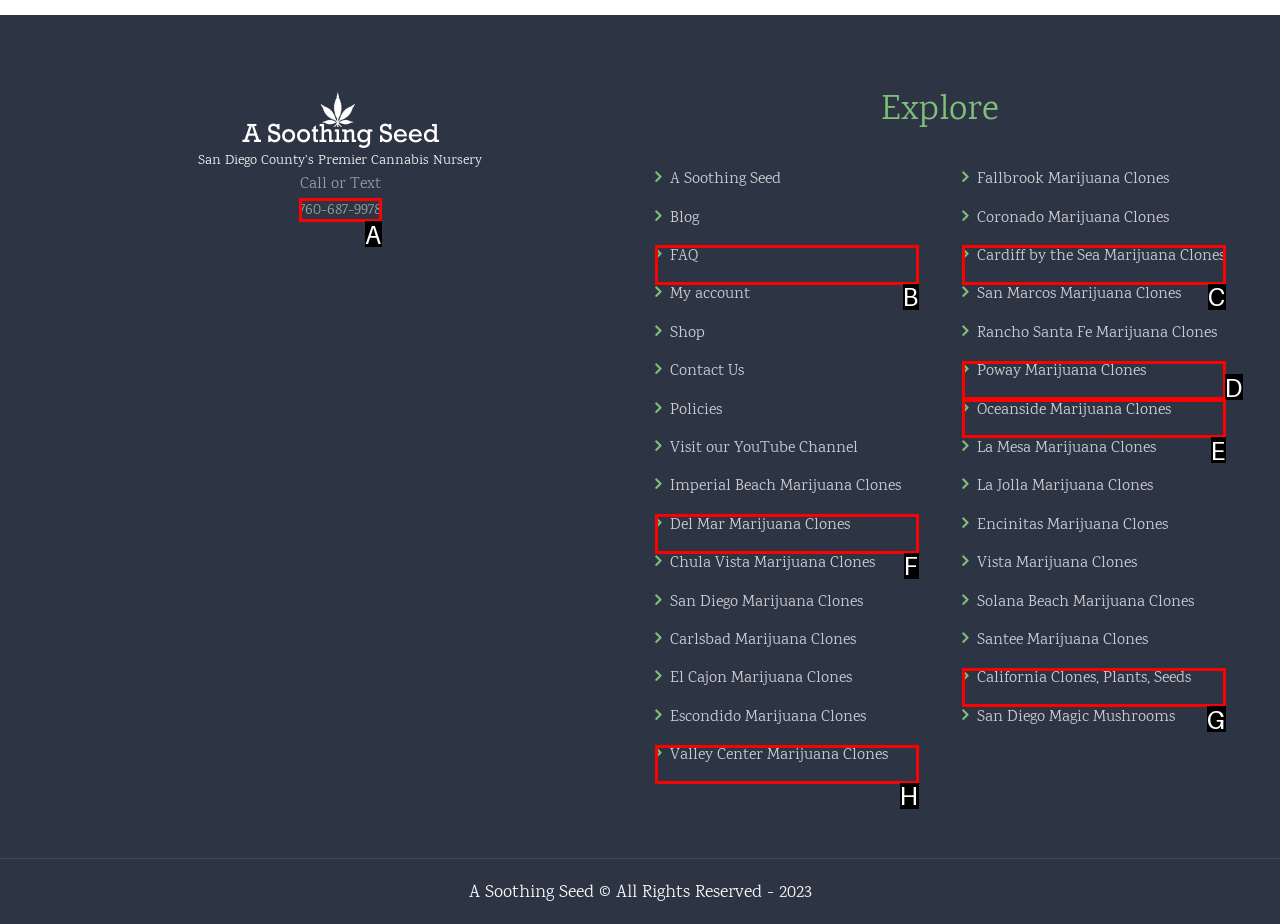Given the task: Call or text the provided phone number, indicate which boxed UI element should be clicked. Provide your answer using the letter associated with the correct choice.

A